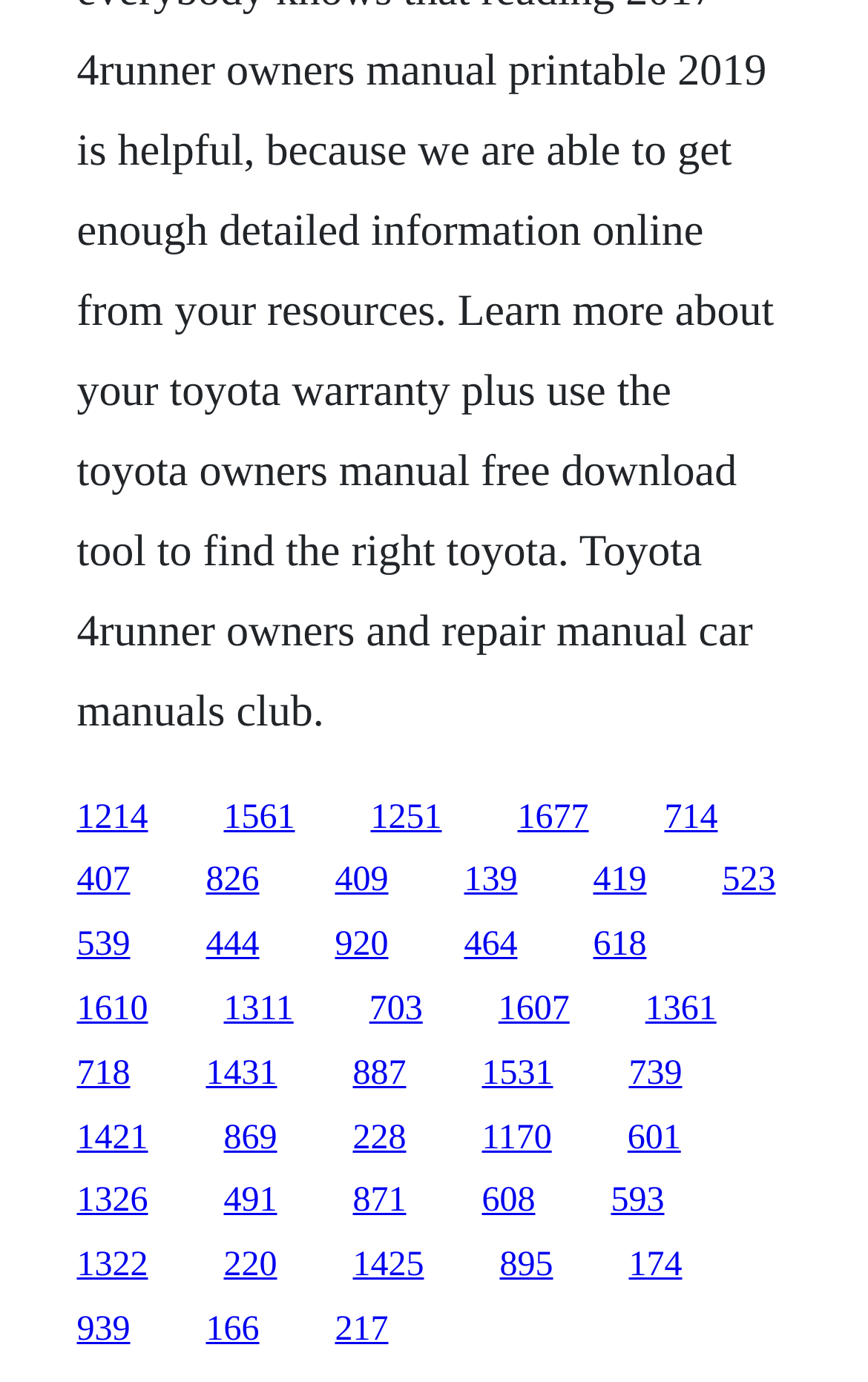Analyze the image and provide a detailed answer to the question: What is the vertical position of the first link?

I looked at the y1 coordinate of the first link element, which is 0.577, indicating its vertical position on the webpage.